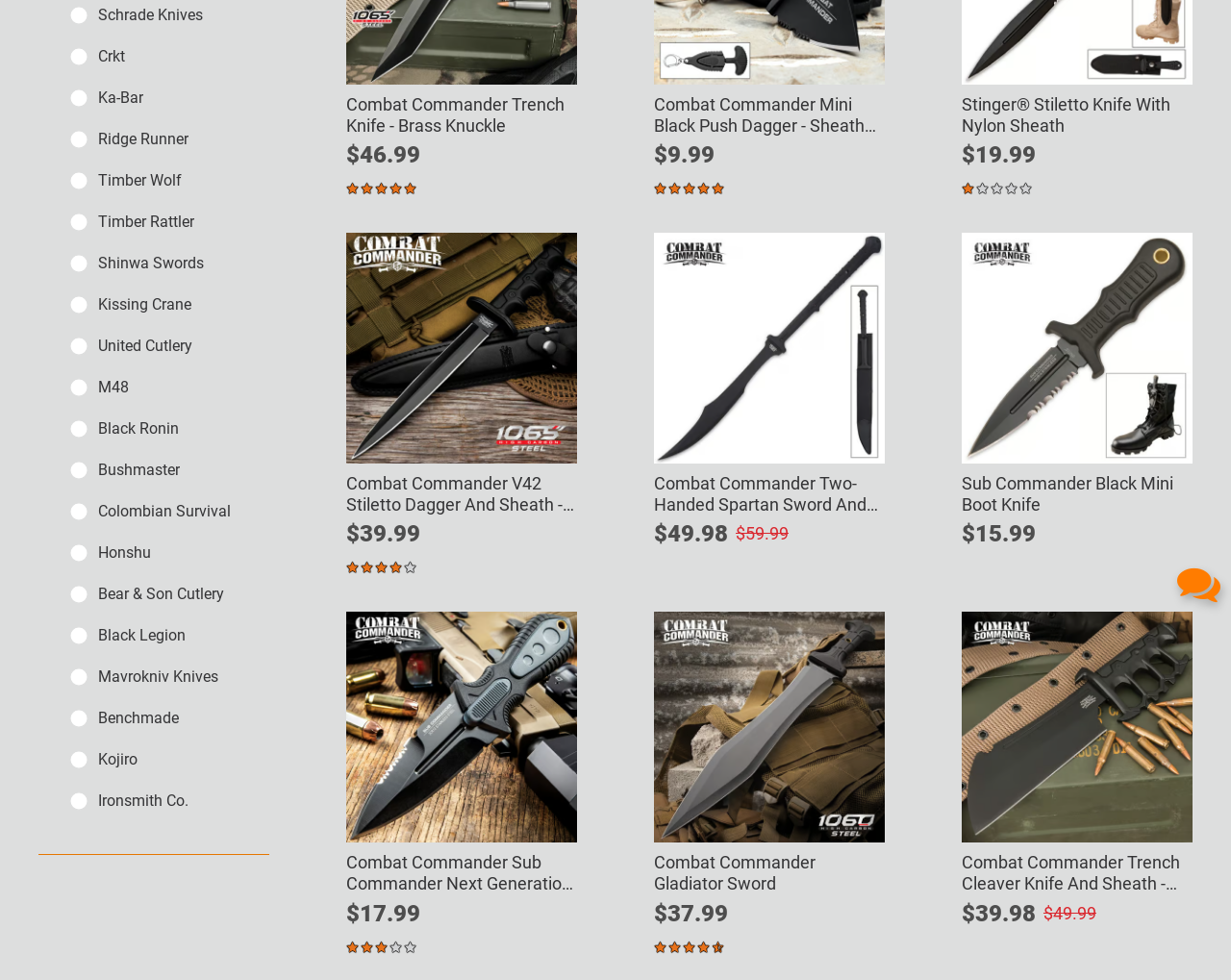Find the bounding box coordinates for the HTML element described as: "aria-label="Exprive TikTok"". The coordinates should consist of four float values between 0 and 1, i.e., [left, top, right, bottom].

None